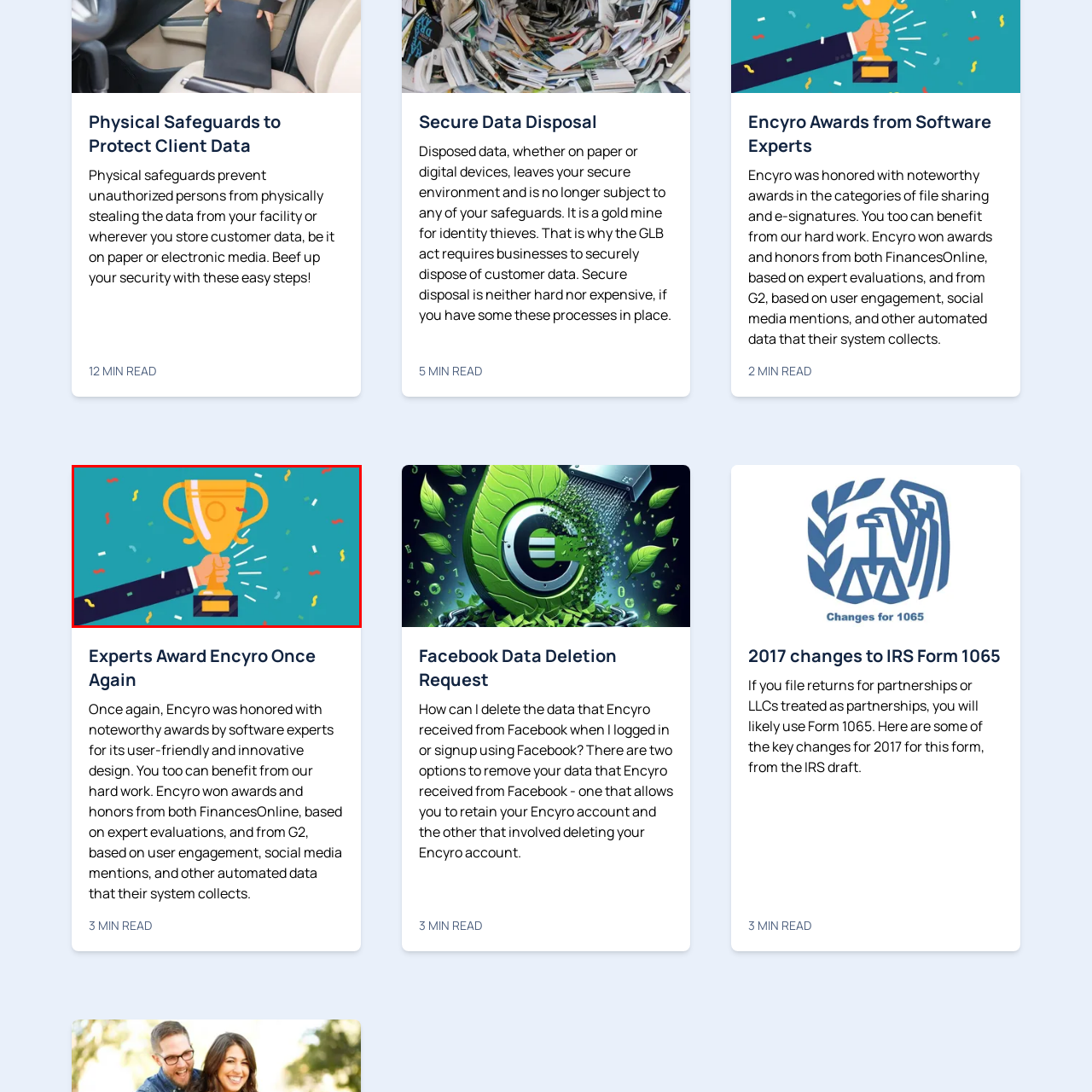Explain comprehensively what is shown in the image marked by the red outline.

The image depicts a hand triumphantly holding a golden trophy against a vibrant turquoise background, surrounded by colorful confetti. This celebratory representation symbolizes recognition and achievement, associated with the theme of awards. The context relates to Encyro being honored once again by software experts for its innovative design and user-friendly features. This accolade reflects the company's commitment to excellence in the realms of file sharing and e-signatures, reinforcing its reputation in the industry.